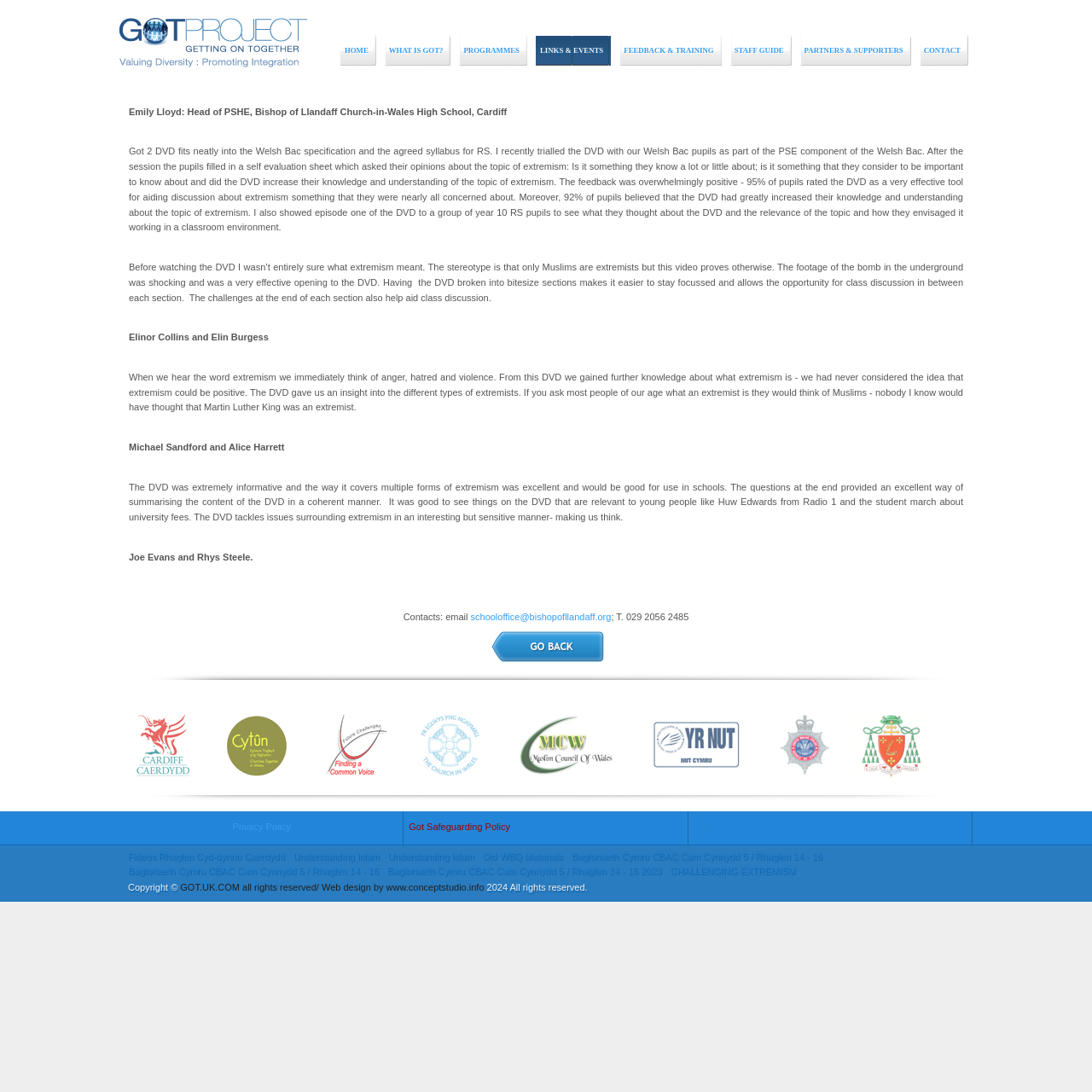Can you specify the bounding box coordinates for the region that should be clicked to fulfill this instruction: "Click schooloffice@bishopofllandaff.org".

[0.431, 0.56, 0.56, 0.569]